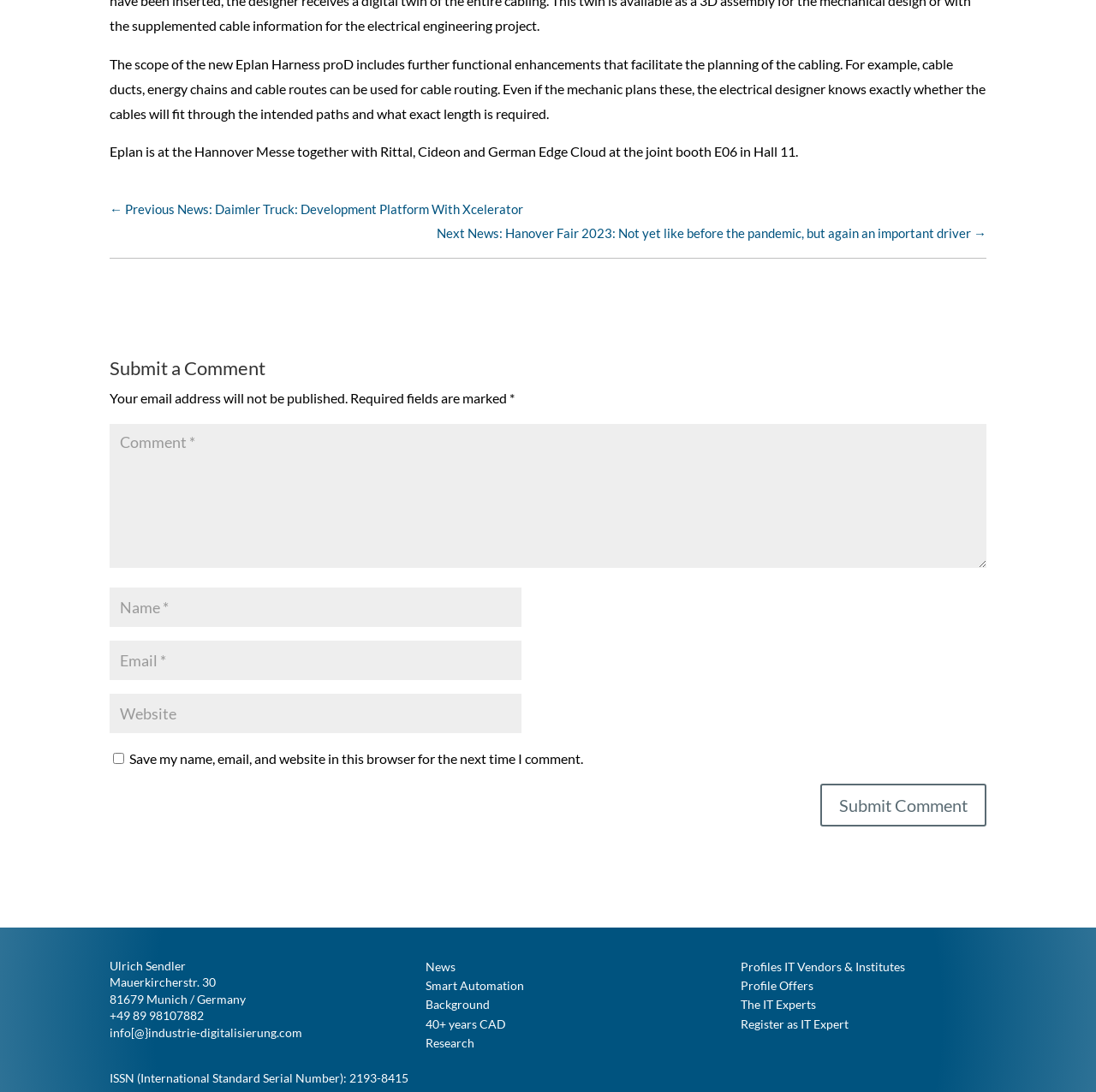Consider the image and give a detailed and elaborate answer to the question: 
What is the purpose of the textbox with the label 'Comment *'?

The purpose of the textbox with the label 'Comment *' can be determined by analyzing the surrounding elements, including the heading 'Submit a Comment' and the button 'Submit Comment'. This suggests that the textbox is used to input a comment to be submitted.